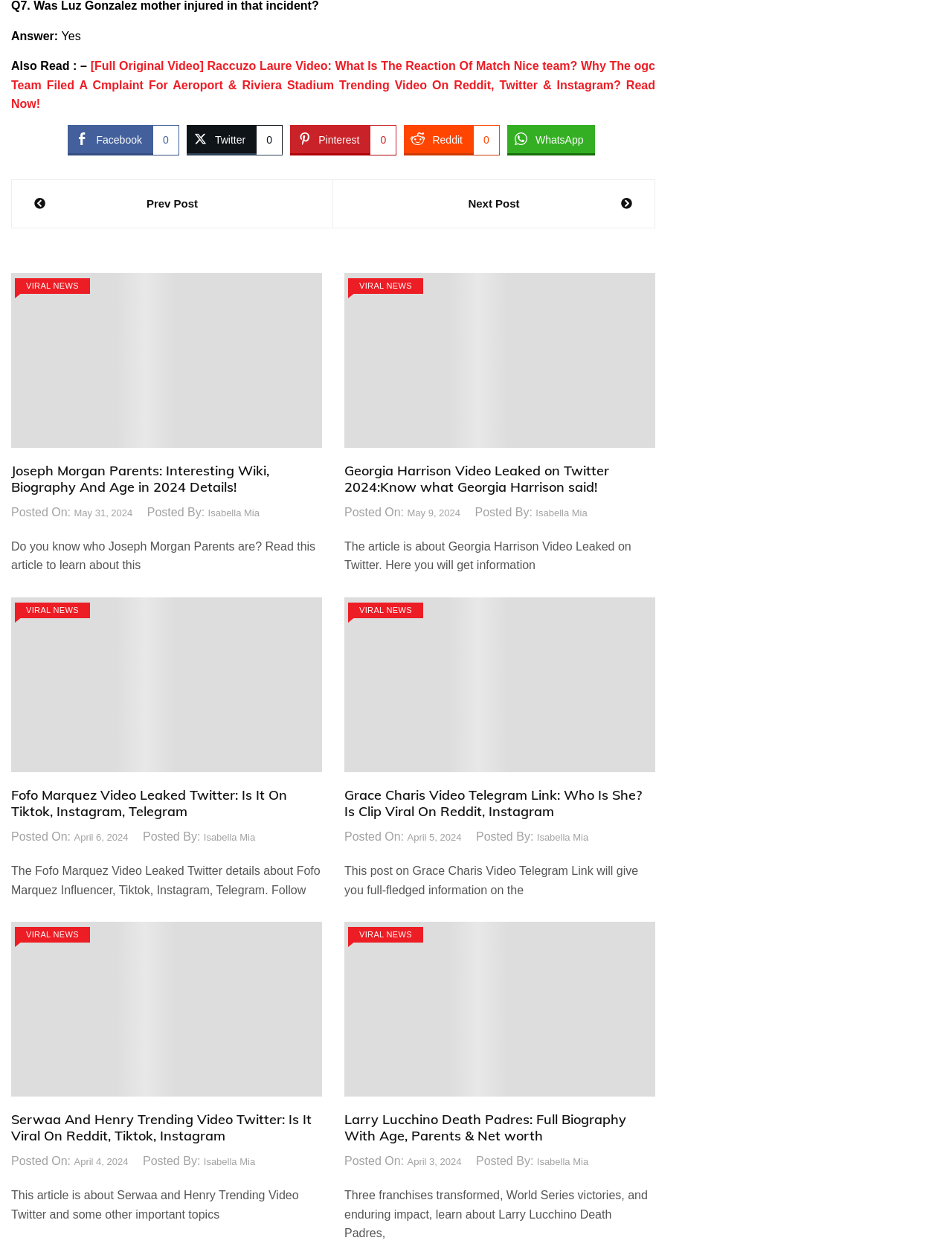Determine the bounding box for the UI element as described: "May 9, 2024". The coordinates should be represented as four float numbers between 0 and 1, formatted as [left, top, right, bottom].

[0.428, 0.402, 0.484, 0.415]